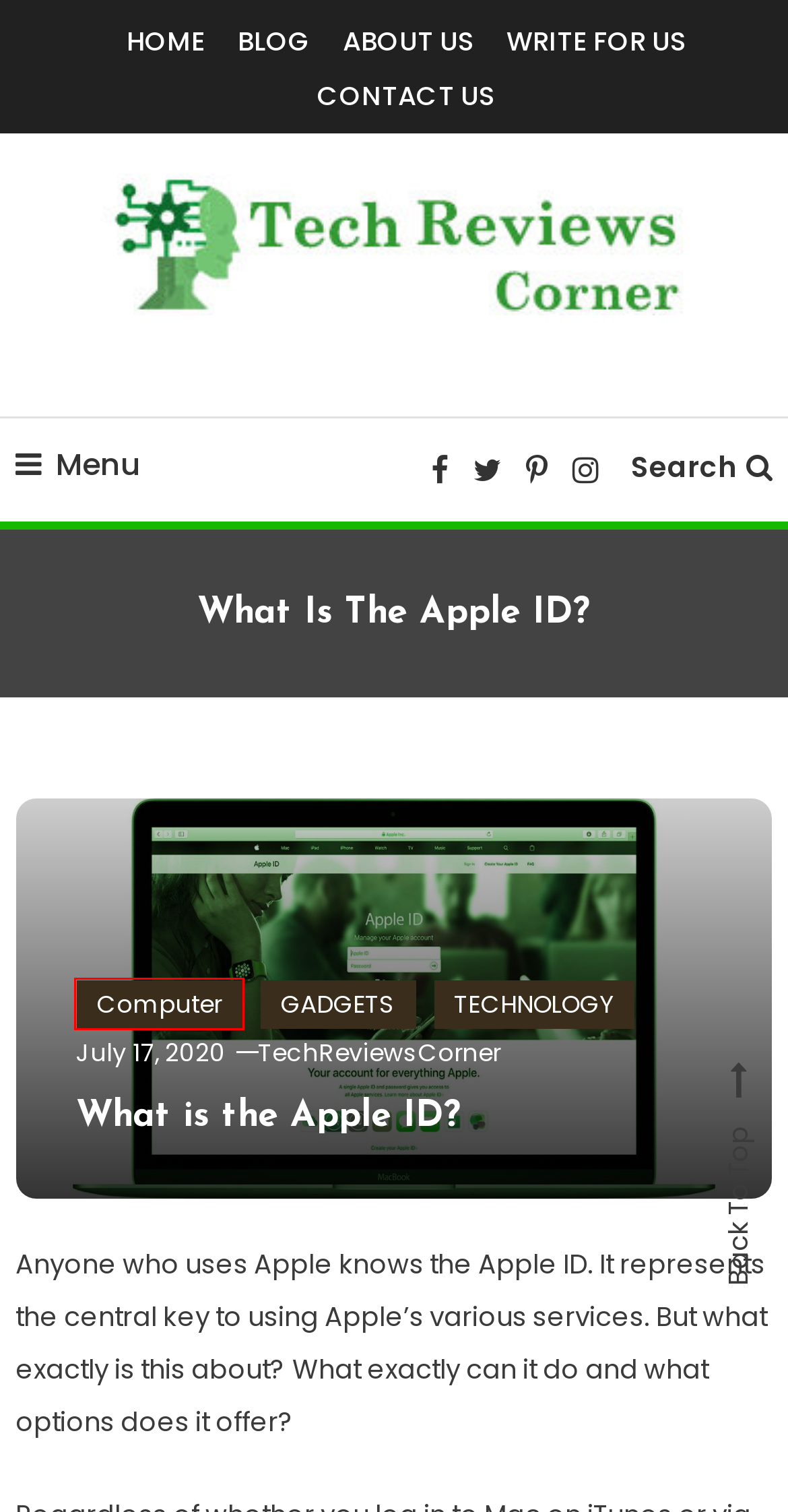After examining the screenshot of a webpage with a red bounding box, choose the most accurate webpage description that corresponds to the new page after clicking the element inside the red box. Here are the candidates:
A. CONTACT US - TechReviewsCorner
B. TechReviewsCorner - Corner For All Technology News & Updates
C. Technology Write For Us [Guest Post] - Business | Gadgets | Tech | AI
D. GADGETS Archives - TechReviewsCorner
E. Computer Archives - TechReviewsCorner
F. ABOUT US - TechReviewsCorner
G. BLOG - TechReviewsCorner
H. TechReviewsCorner, Author at TechReviewsCorner

E